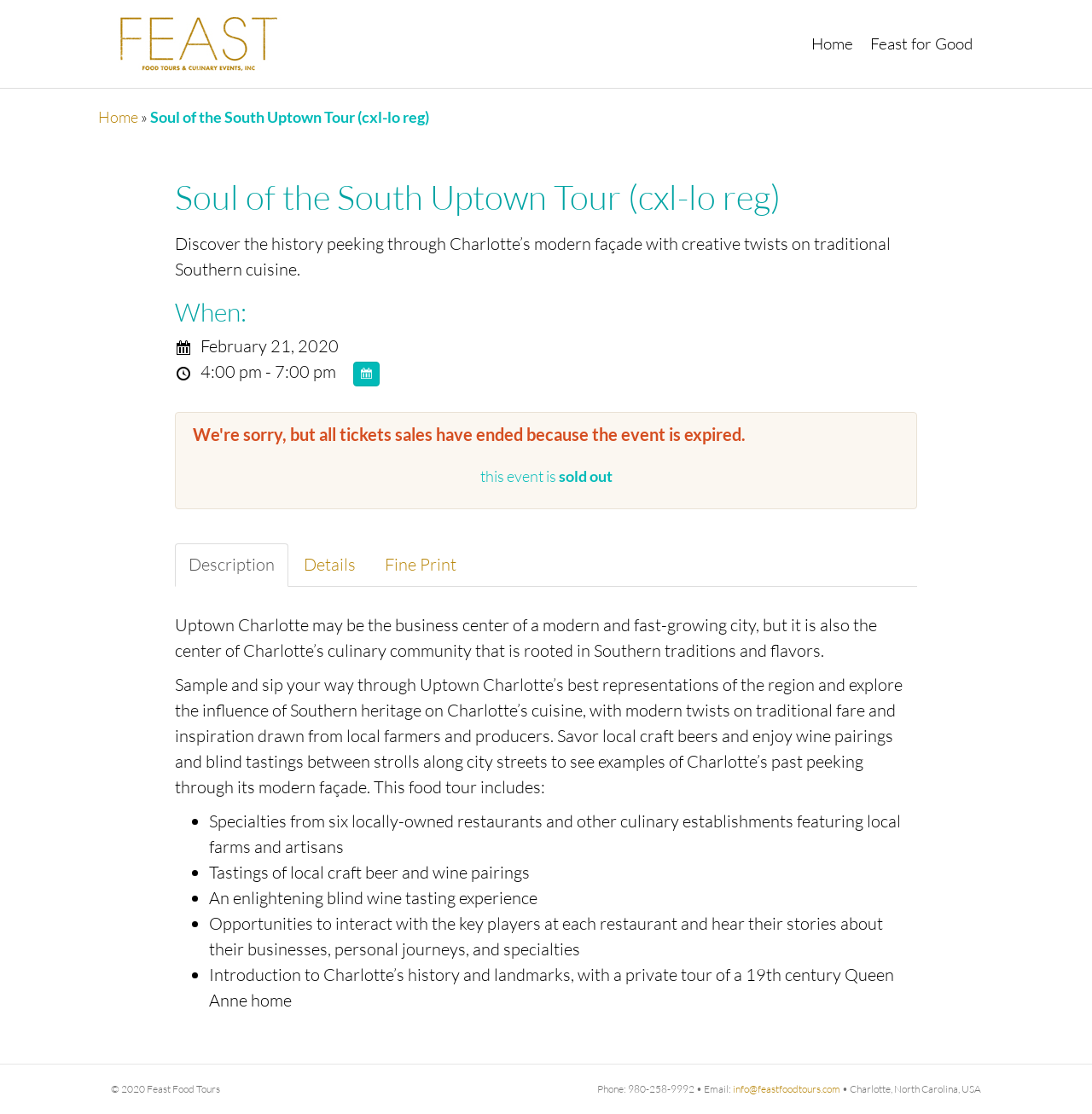Identify the bounding box coordinates of the clickable region to carry out the given instruction: "Click on the 'Fine Print' tab".

[0.34, 0.488, 0.43, 0.527]